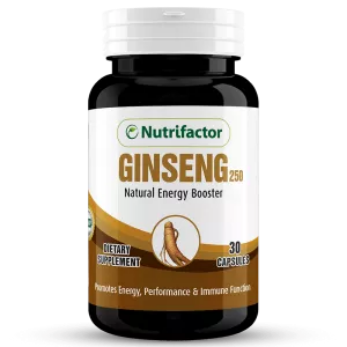Explain the details of the image you are viewing.

This image features a bottle of Ginseng 250, a natural energy booster from Nutrifactors. The packaging showcases a sleek design with a black background and the prominent label stating "GINSEG 250" in bold letters. Below the product name, it highlights that it is a dietary supplement aimed at promoting energy, performance, and immune functions. The label also indicates that the bottle contains 30 capsules, making it a convenient option for those seeking an energy boost in their daily routine. The design reflects a modern and health-conscious appeal, suitable for both newcomers to supplementation and seasoned users looking for ginseng benefits.